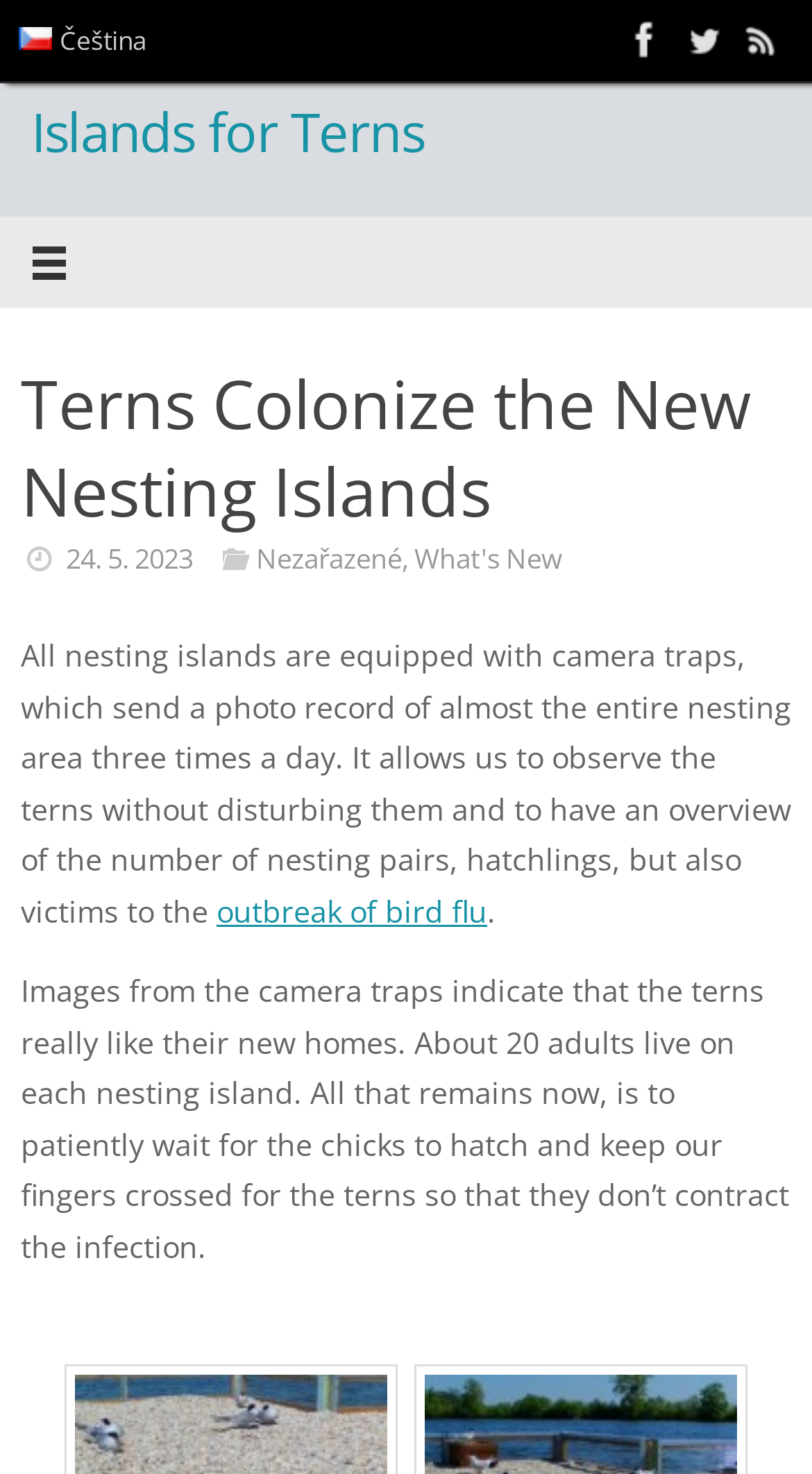Please reply to the following question with a single word or a short phrase:
What is the purpose of the camera traps?

To observe terns without disturbing them